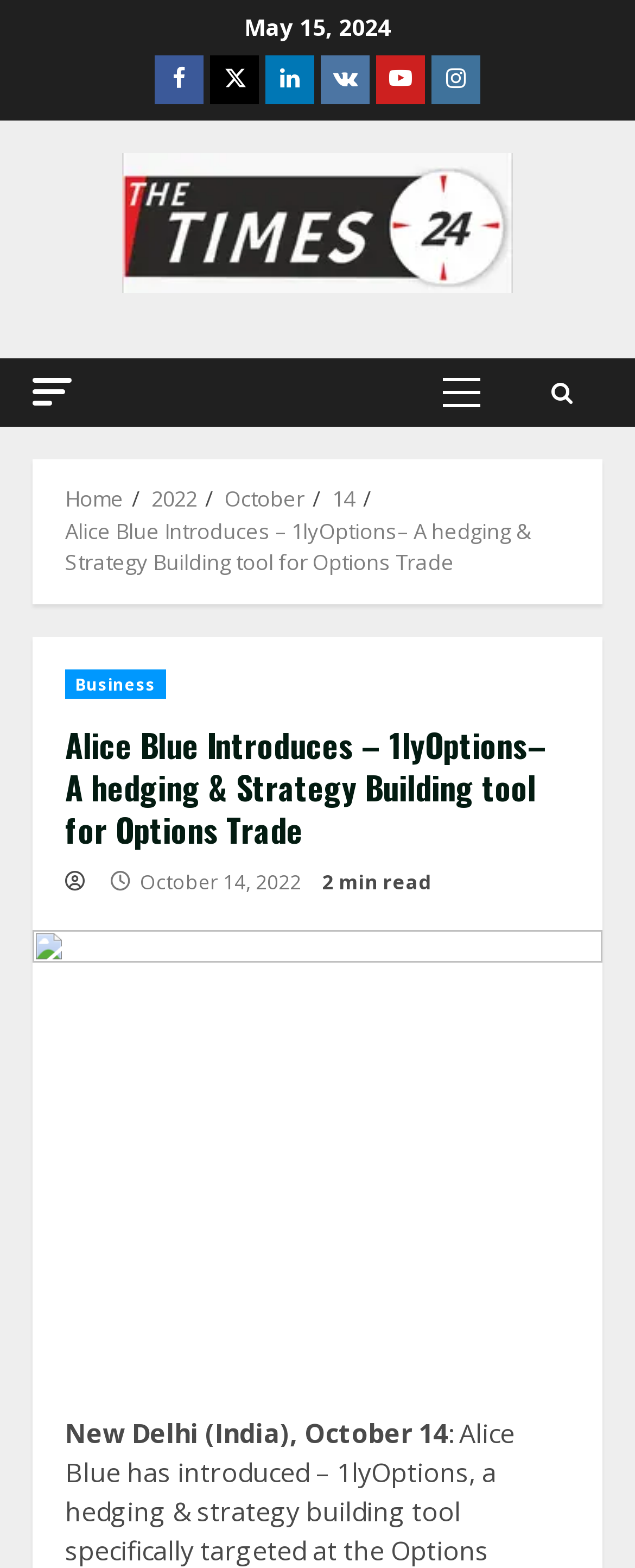How many menu items are available in the primary menu?
Use the screenshot to answer the question with a single word or phrase.

1